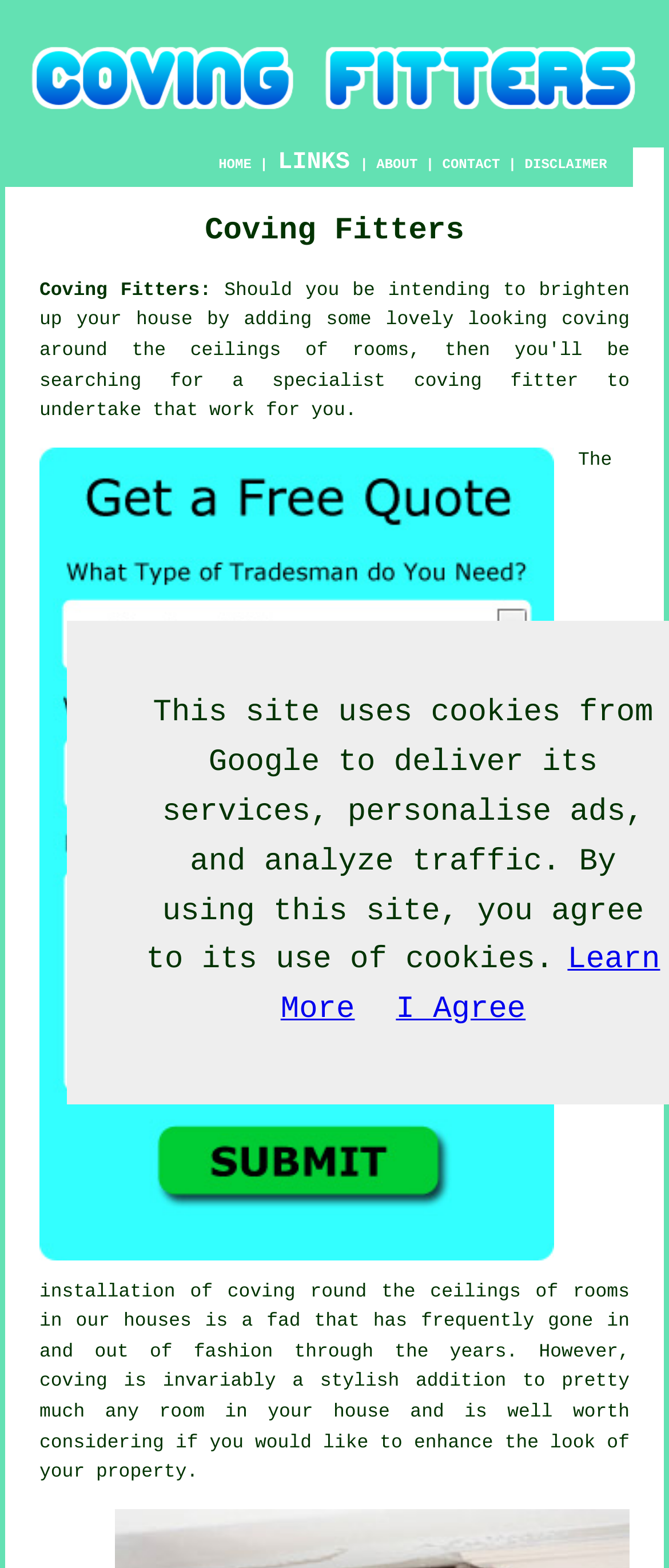Determine the bounding box coordinates for the clickable element required to fulfill the instruction: "Click on the CONTACT link". Provide the coordinates as four float numbers between 0 and 1, i.e., [left, top, right, bottom].

[0.661, 0.101, 0.747, 0.11]